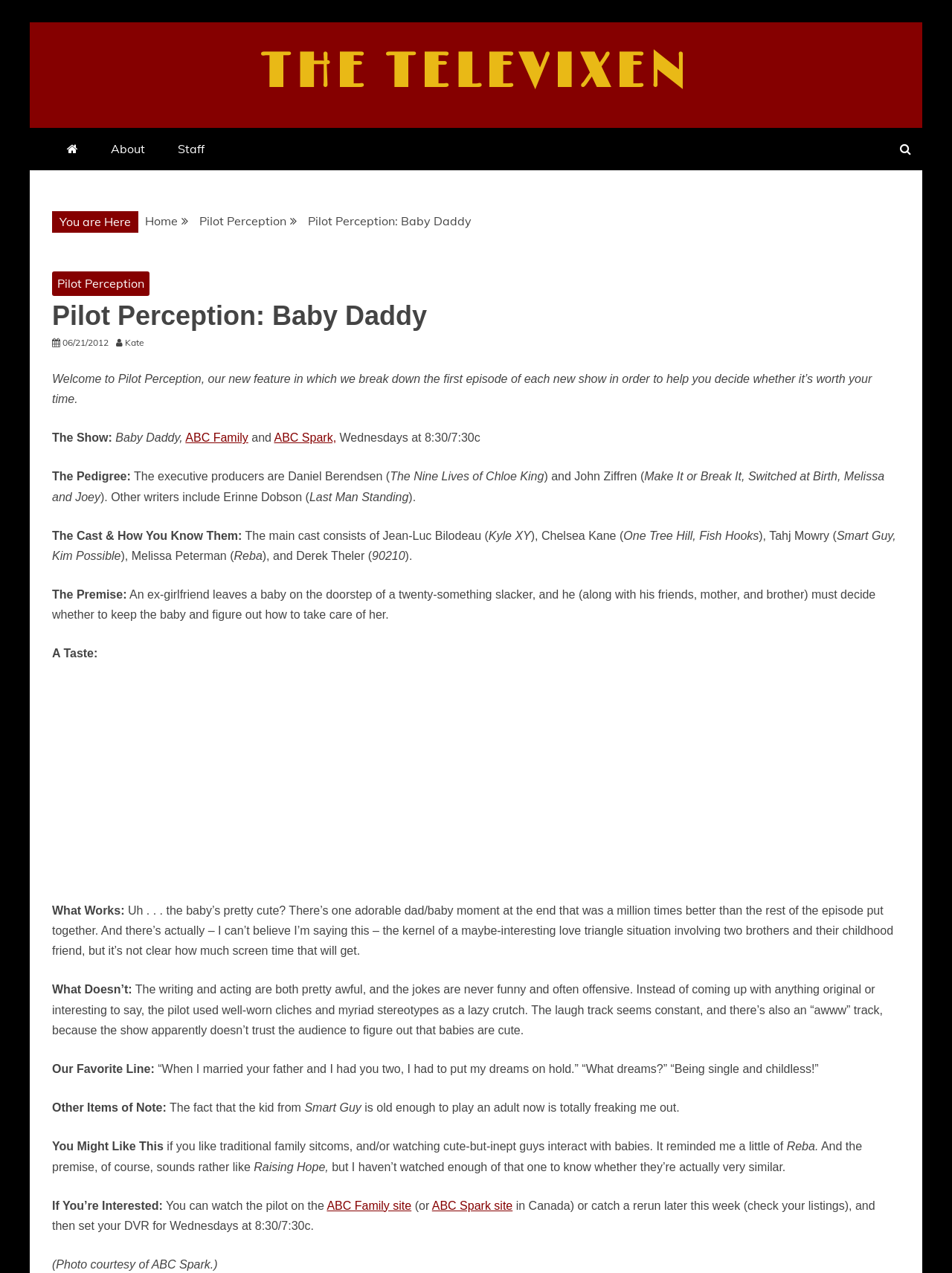What is the time slot of the TV show?
Please respond to the question with a detailed and informative answer.

The answer can be found in the text 'Wednesdays at 8:30/7:30c' which is mentioned in the context of the TV show's schedule.